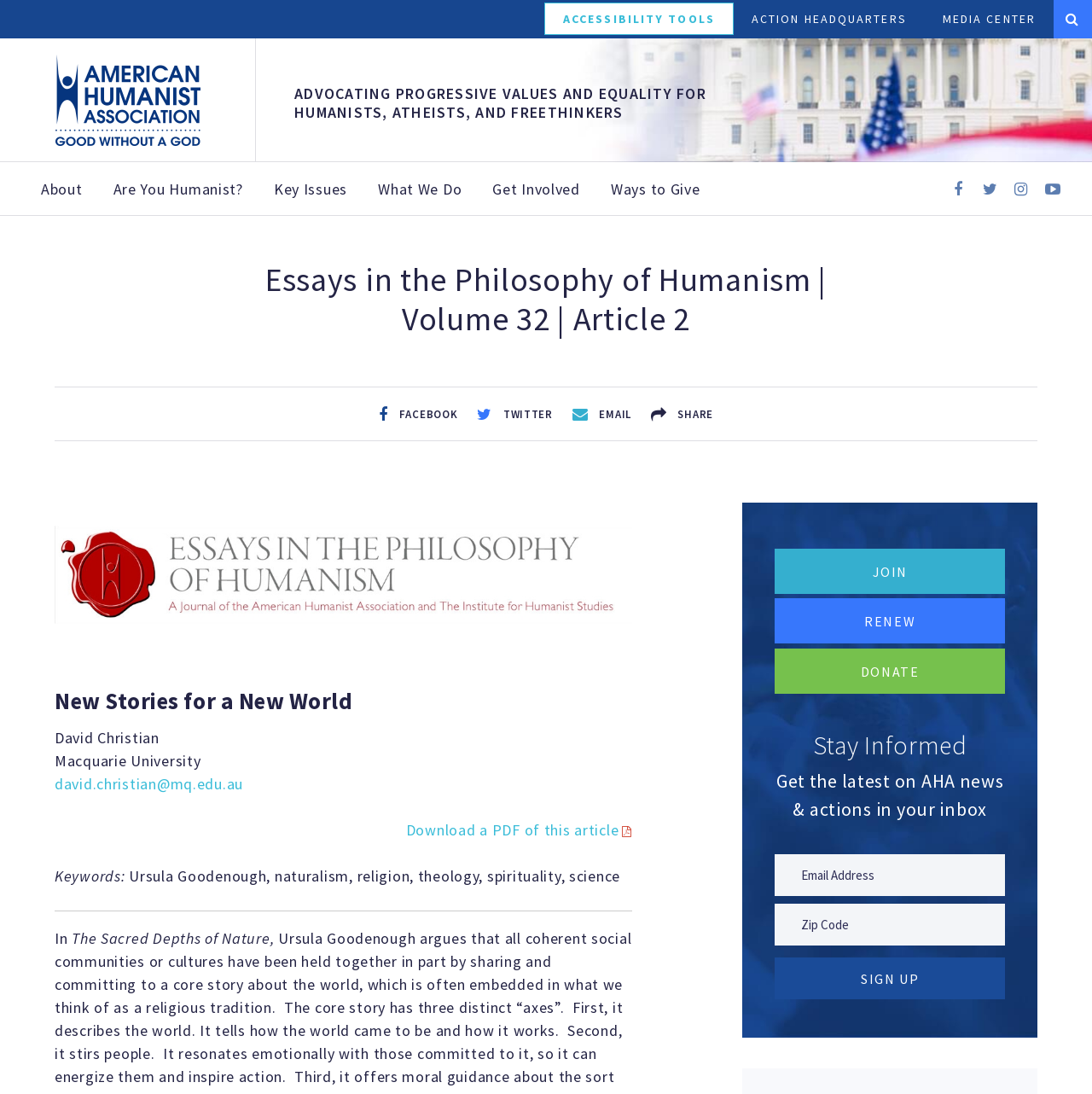Show the bounding box coordinates of the element that should be clicked to complete the task: "view the slideshow".

None